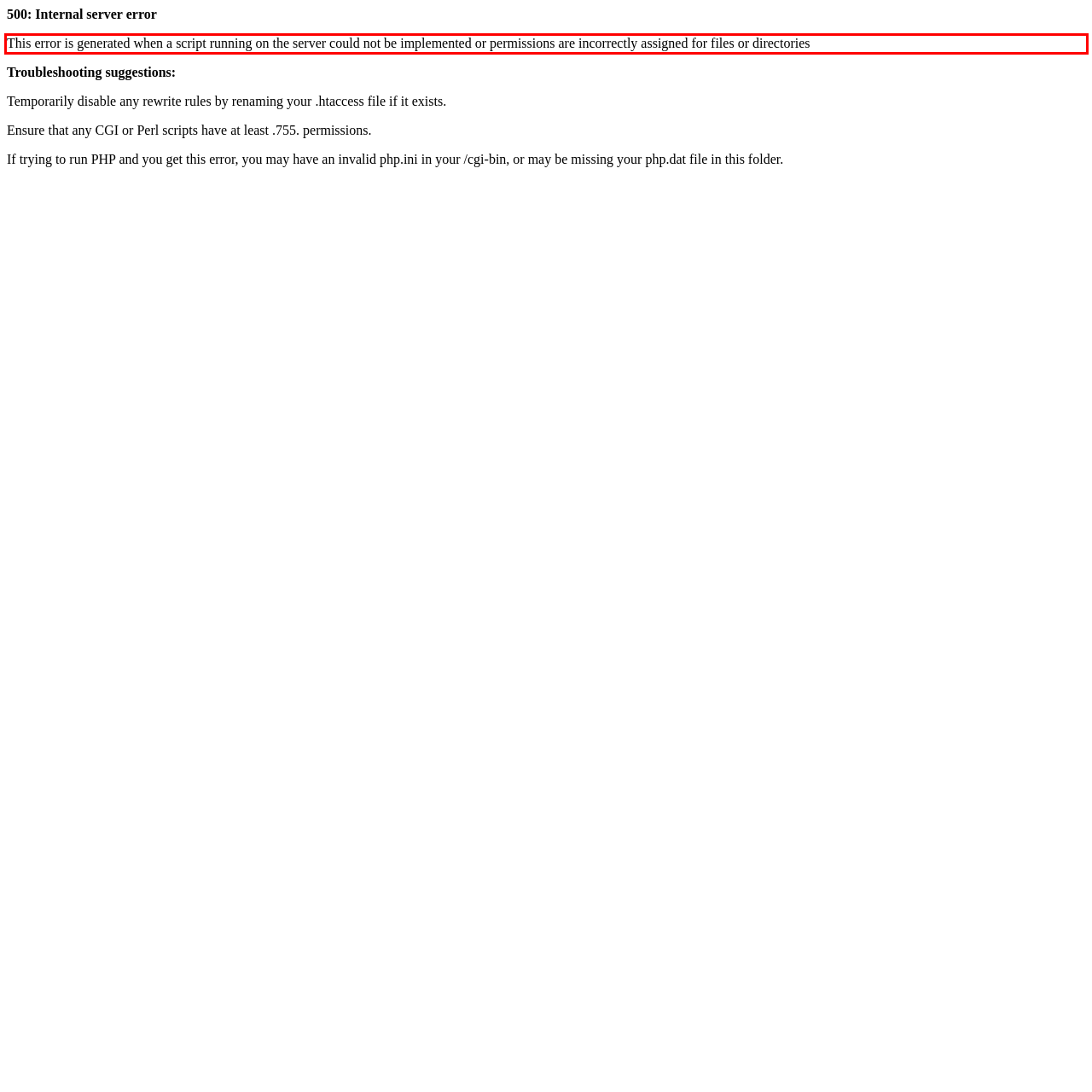You are given a screenshot of a webpage with a UI element highlighted by a red bounding box. Please perform OCR on the text content within this red bounding box.

This error is generated when a script running on the server could not be implemented or permissions are incorrectly assigned for files or directories